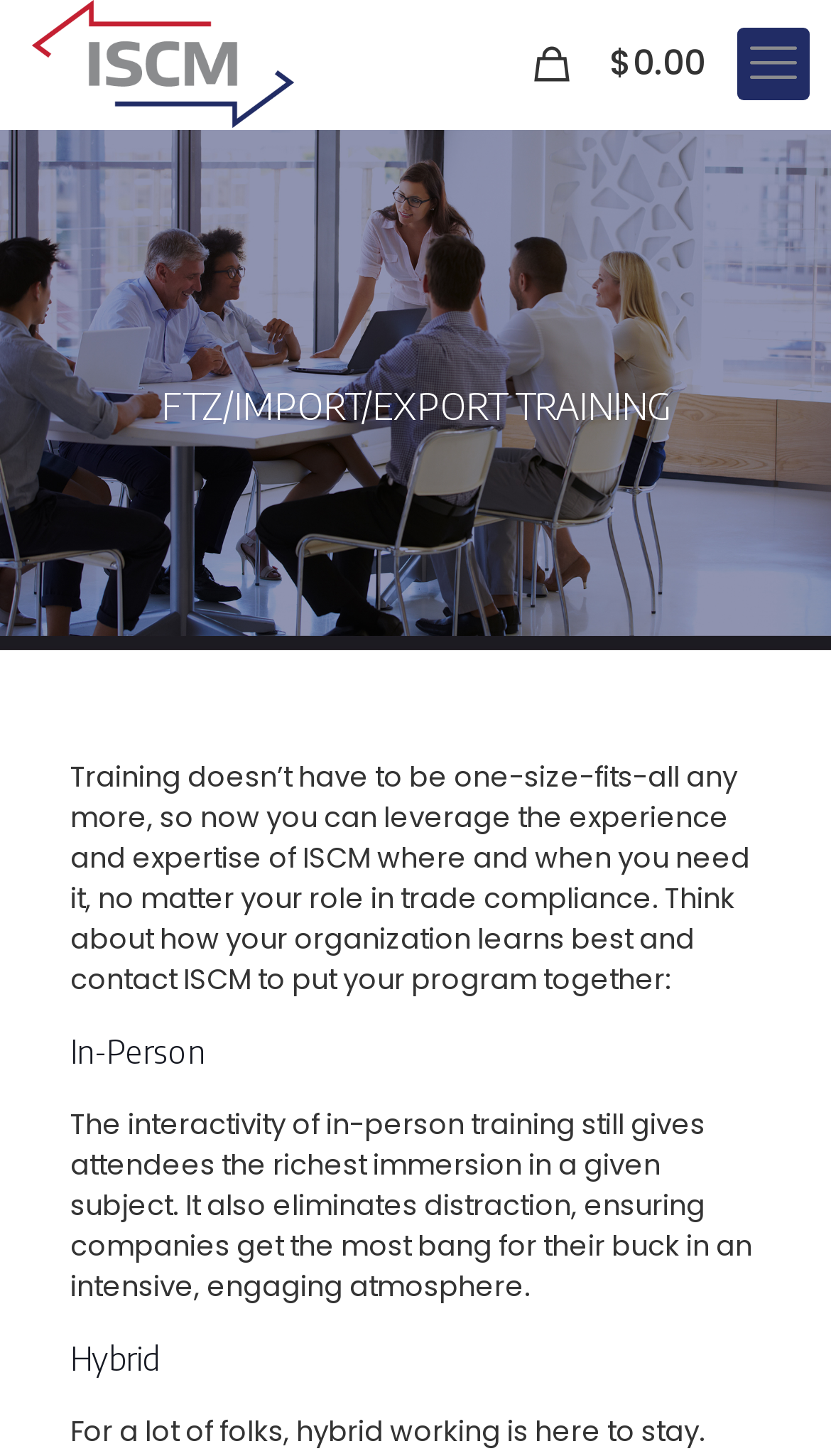Based on the image, give a detailed response to the question: What is the purpose of contacting ISCM?

Based on the StaticText 'Think about how your organization learns best and contact ISCM to put your program together:', it can be inferred that the purpose of contacting ISCM is to put a customized training program together.